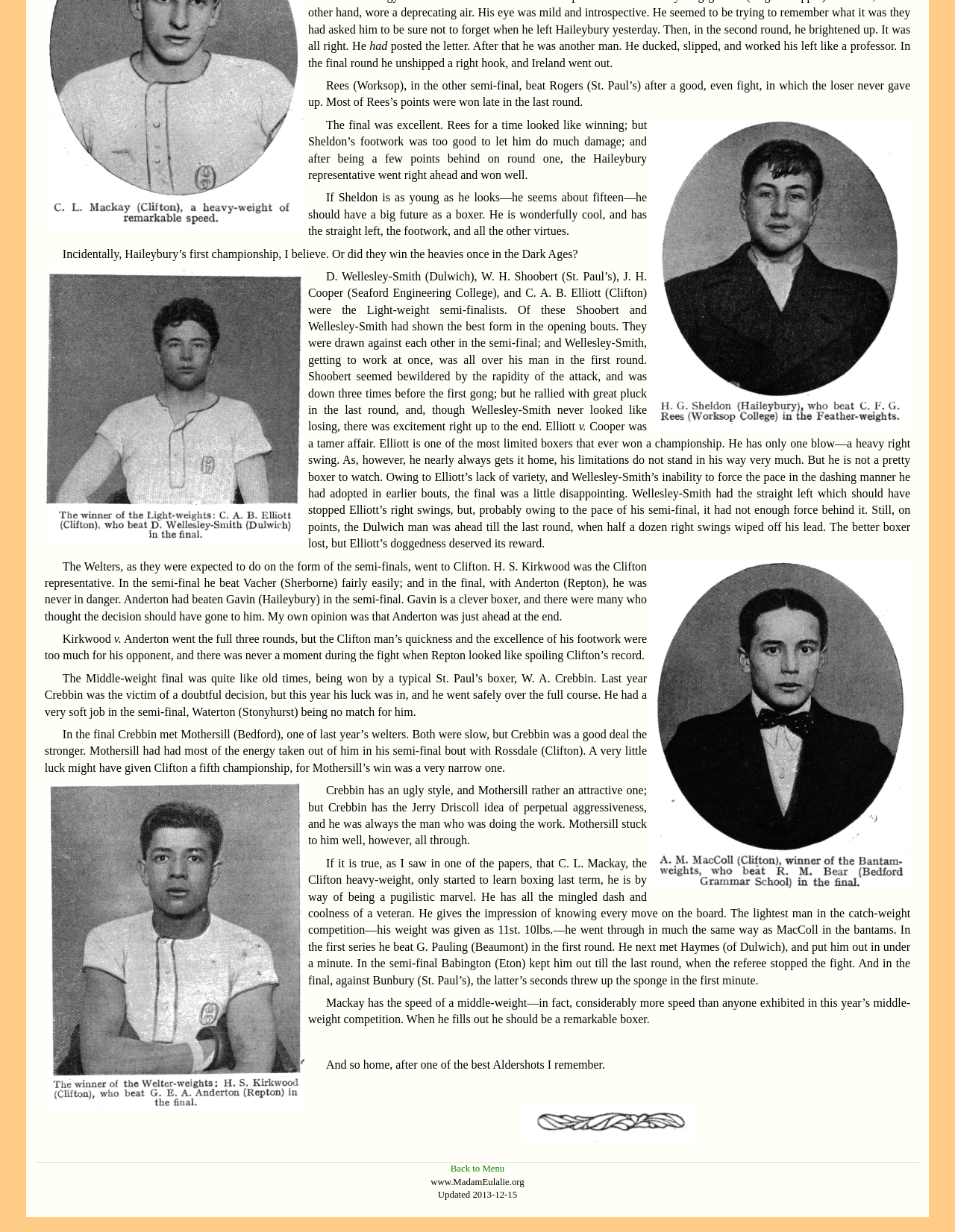What is the date of the last update?
Refer to the screenshot and answer in one word or phrase.

2013-12-15